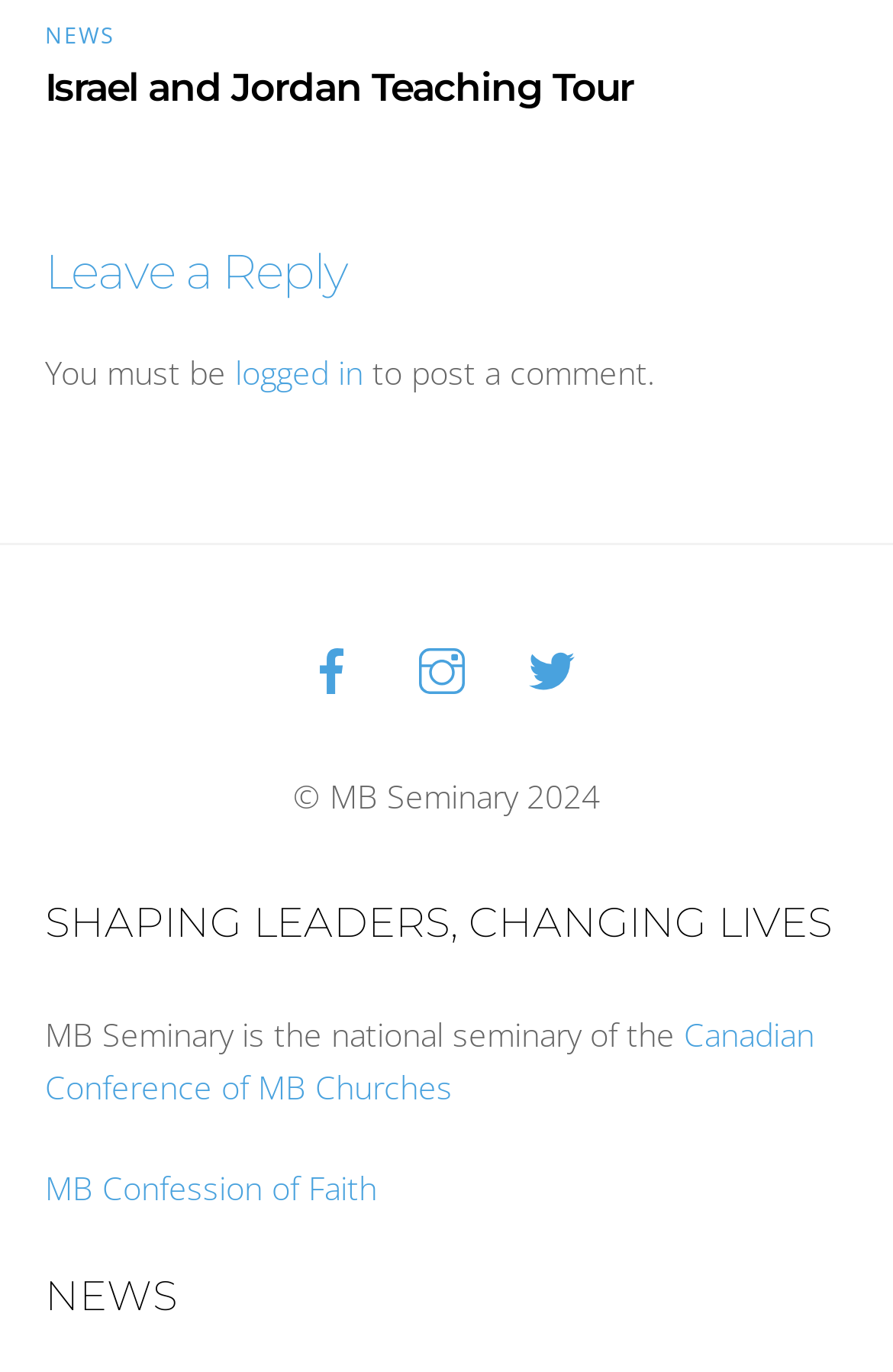Identify the bounding box of the HTML element described as: "Israel and Jordan Teaching Tour".

[0.05, 0.047, 0.709, 0.081]